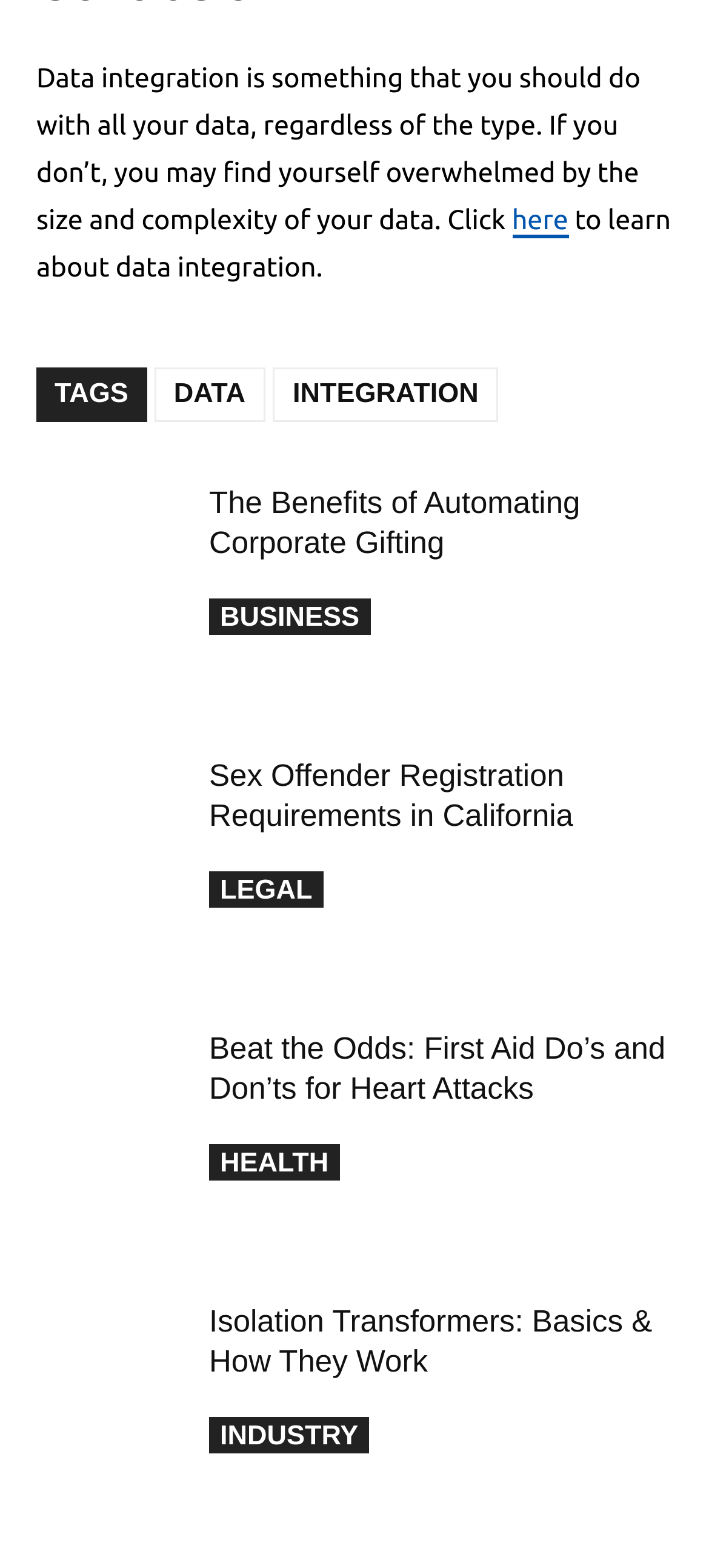What is the topic of the first article?
Using the information from the image, provide a comprehensive answer to the question.

I looked at the first paragraph of text on the webpage, which mentions 'data integration' and provides a link to learn more about it. This suggests that the topic of the first article is data integration.